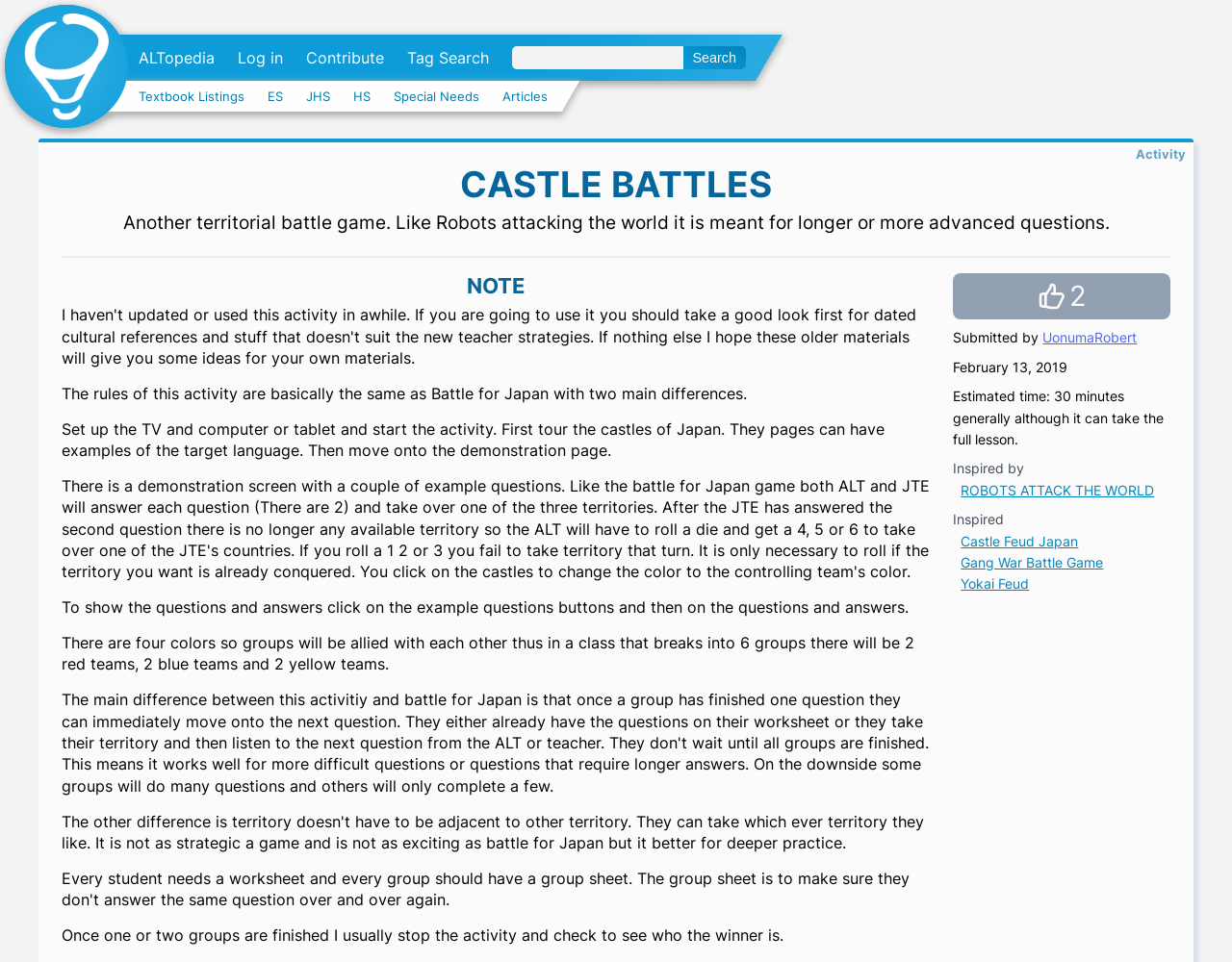Provide the bounding box coordinates for the area that should be clicked to complete the instruction: "Visit the 'Textbook Listings' page".

[0.113, 0.093, 0.198, 0.108]